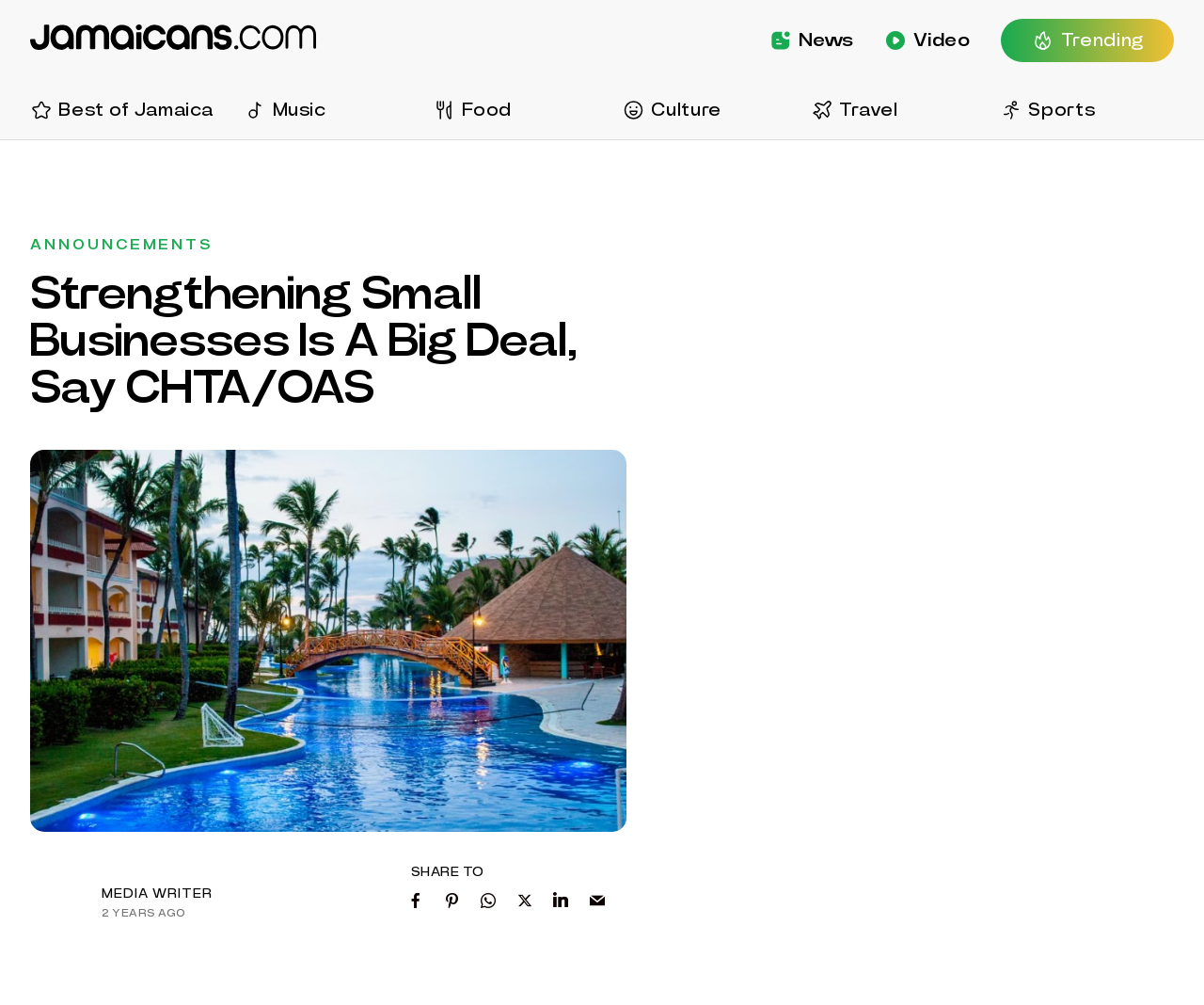Please locate the bounding box coordinates of the element that should be clicked to achieve the given instruction: "Share to social media".

[0.341, 0.86, 0.402, 0.874]